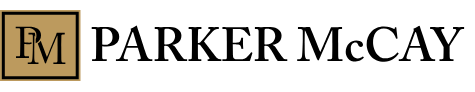Answer this question in one word or a short phrase: What is the typography of the firm's name?

Bold, black